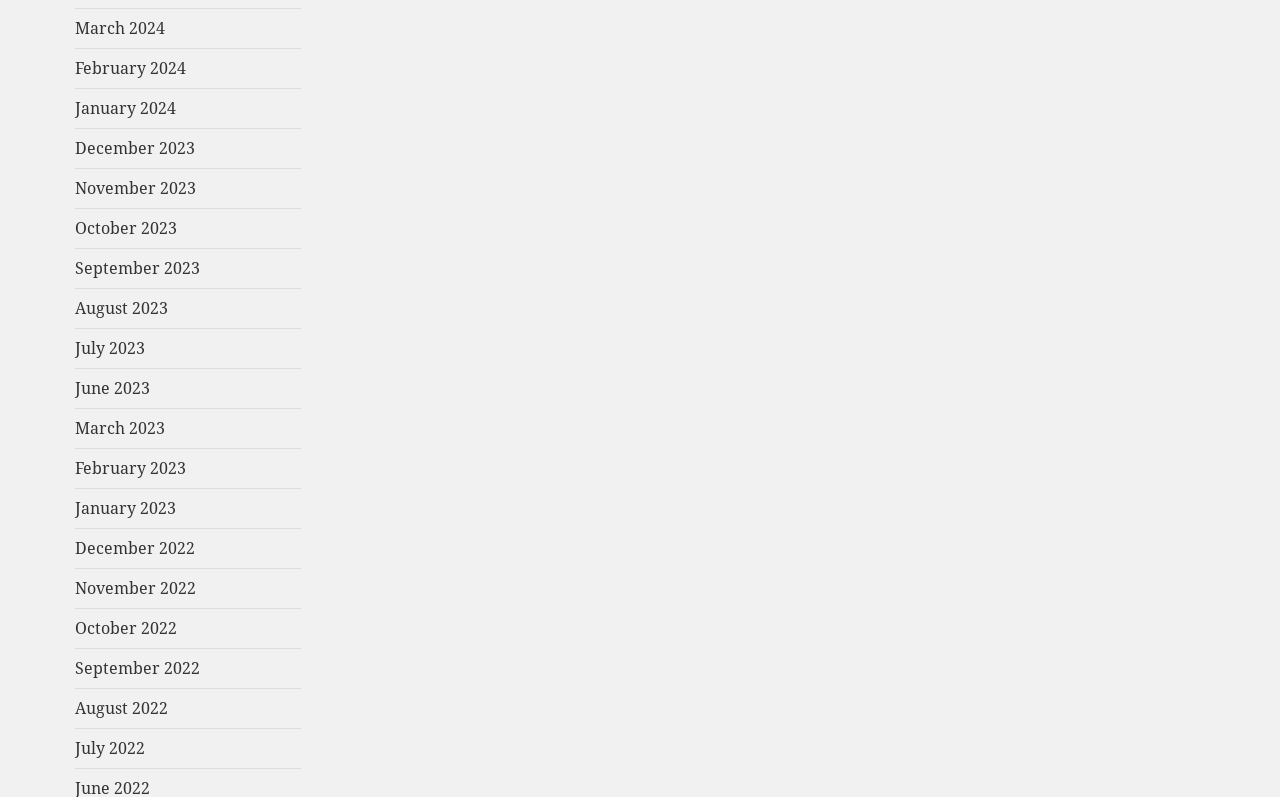Pinpoint the bounding box coordinates of the clickable element to carry out the following instruction: "go to February 2023."

[0.059, 0.574, 0.146, 0.601]